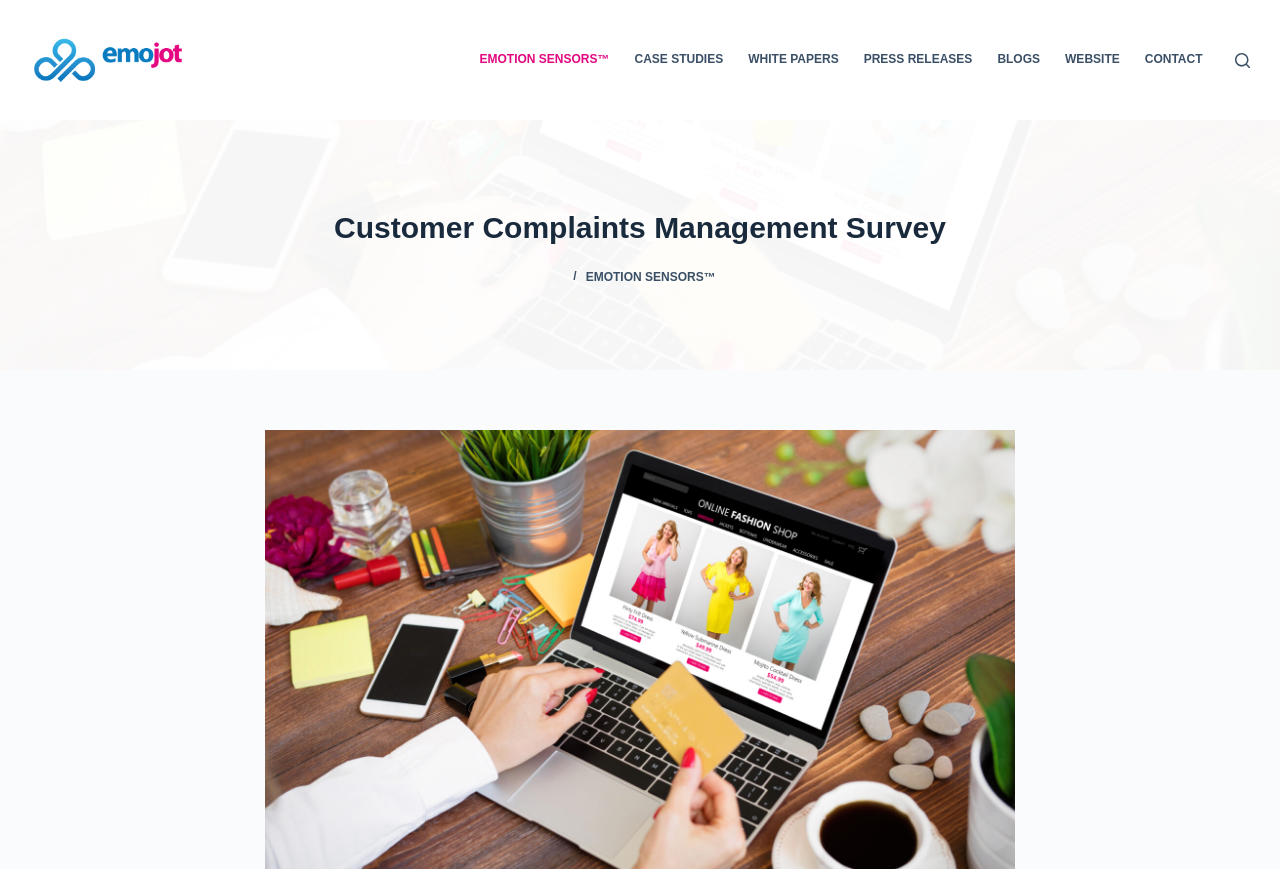Mark the bounding box of the element that matches the following description: "Skip to content".

[0.0, 0.0, 0.031, 0.023]